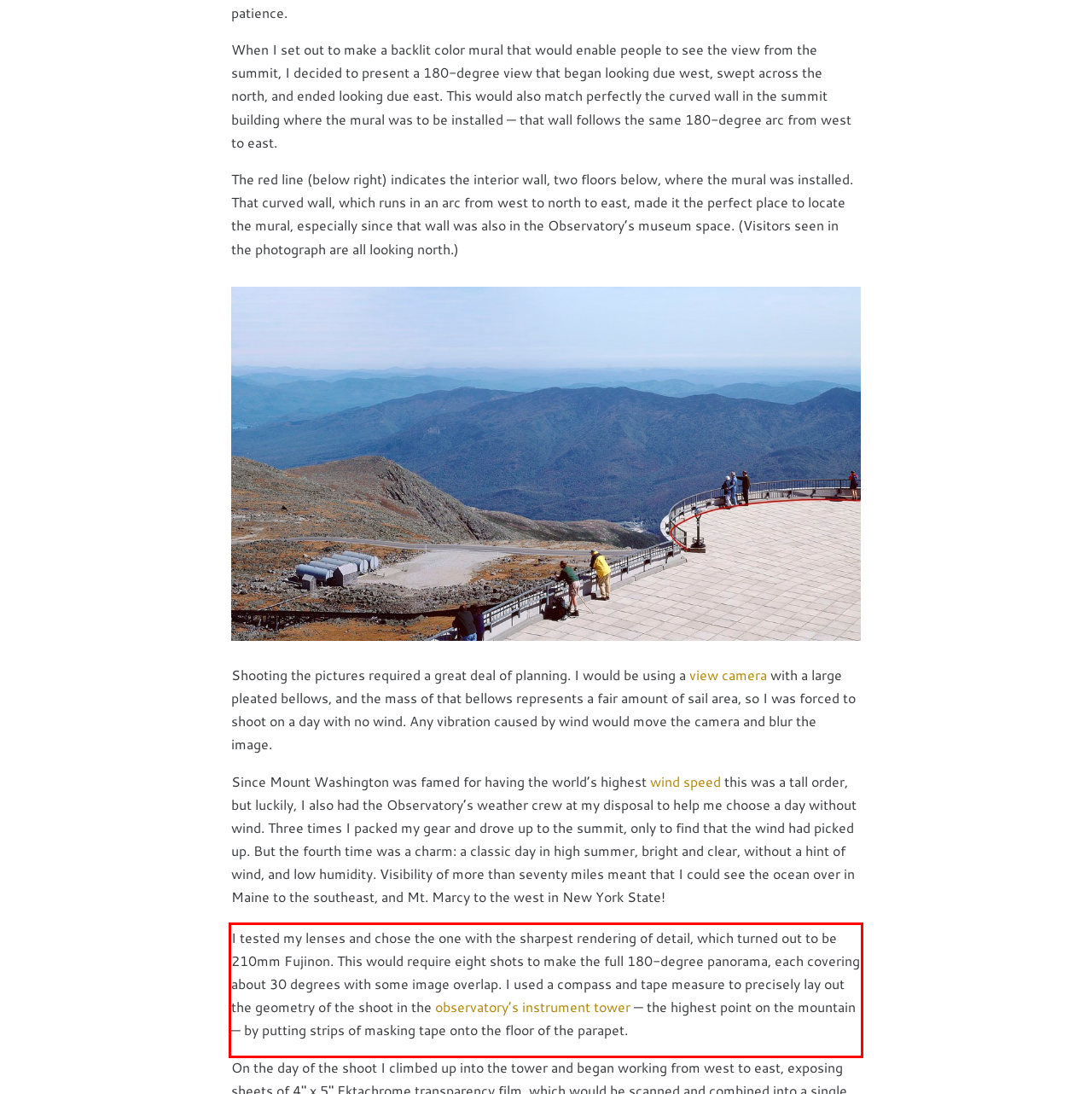Given a screenshot of a webpage, identify the red bounding box and perform OCR to recognize the text within that box.

I tested my lenses and chose the one with the sharpest rendering of detail, which turned out to be 210mm Fujinon. This would require eight shots to make the full 180-degree panorama, each covering about 30 degrees with some image overlap. I used a compass and tape measure to precisely lay out the geometry of the shoot in the observatory’s instrument tower — the highest point on the mountain — by putting strips of masking tape onto the floor of the parapet.